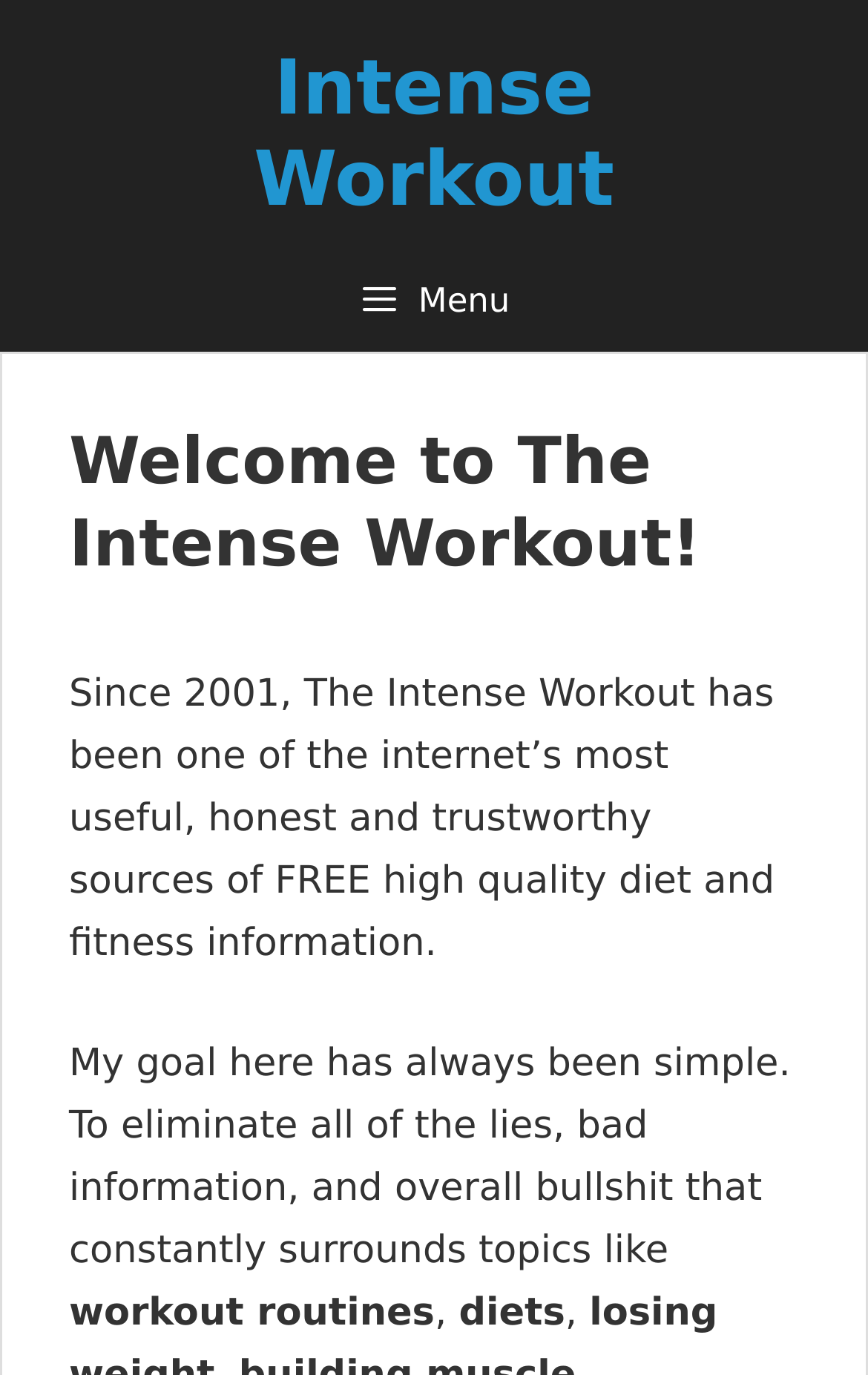What can users find on this website?
Could you give a comprehensive explanation in response to this question?

Based on the website's content, users can find free high-quality diet and fitness information on this website, including workout routines, diets for weight loss and weight gain, and programs to build muscle mass or lose fat fast. The website aims to provide honest and trustworthy sources of diet and fitness information.